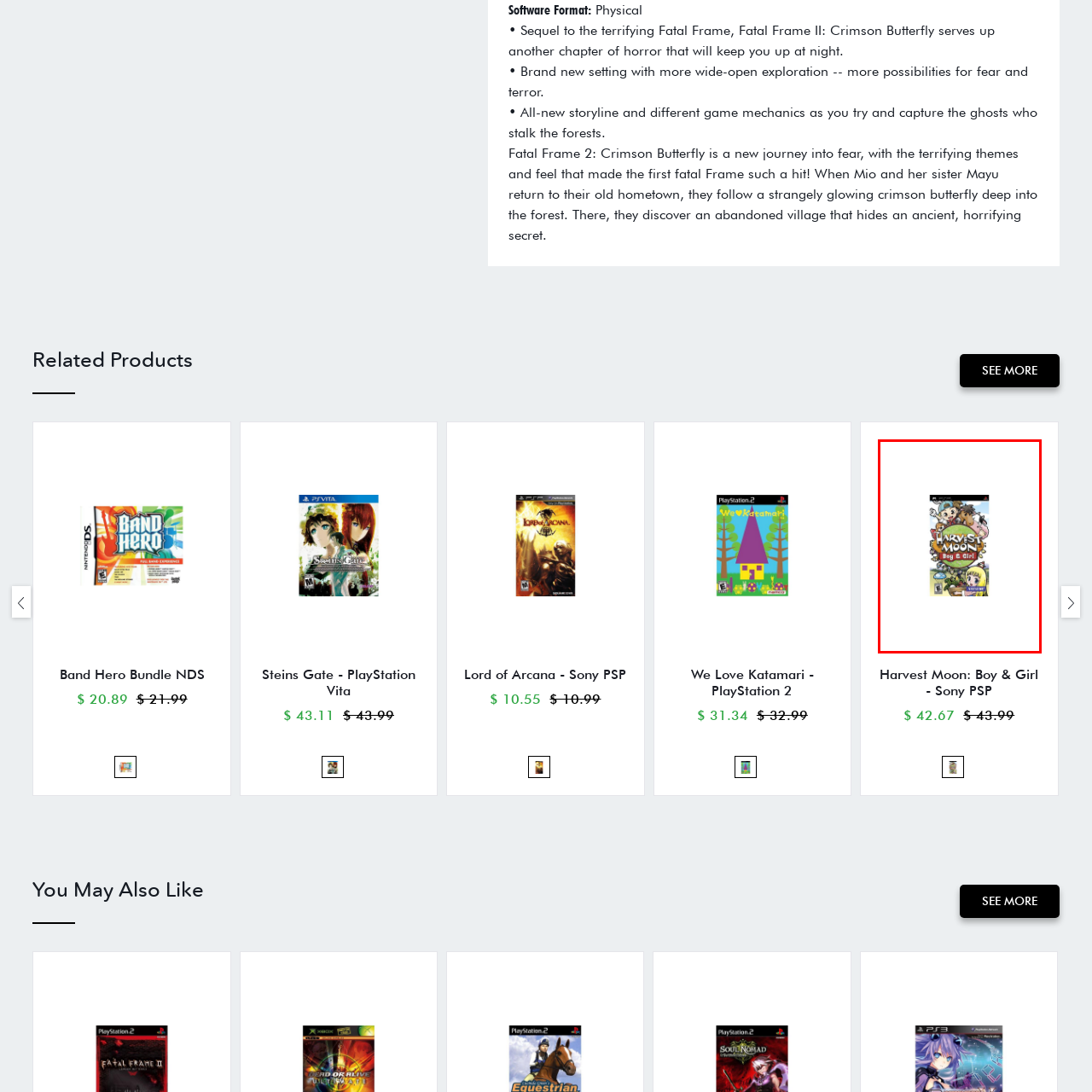What type of console is the game designed for?
Examine the portion of the image surrounded by the red bounding box and deliver a detailed answer to the question.

The caption explicitly states that the game 'Harvest Moon: Boy & Girl' is a title for the Sony PSP, indicating that it is designed to be played on this specific handheld console.